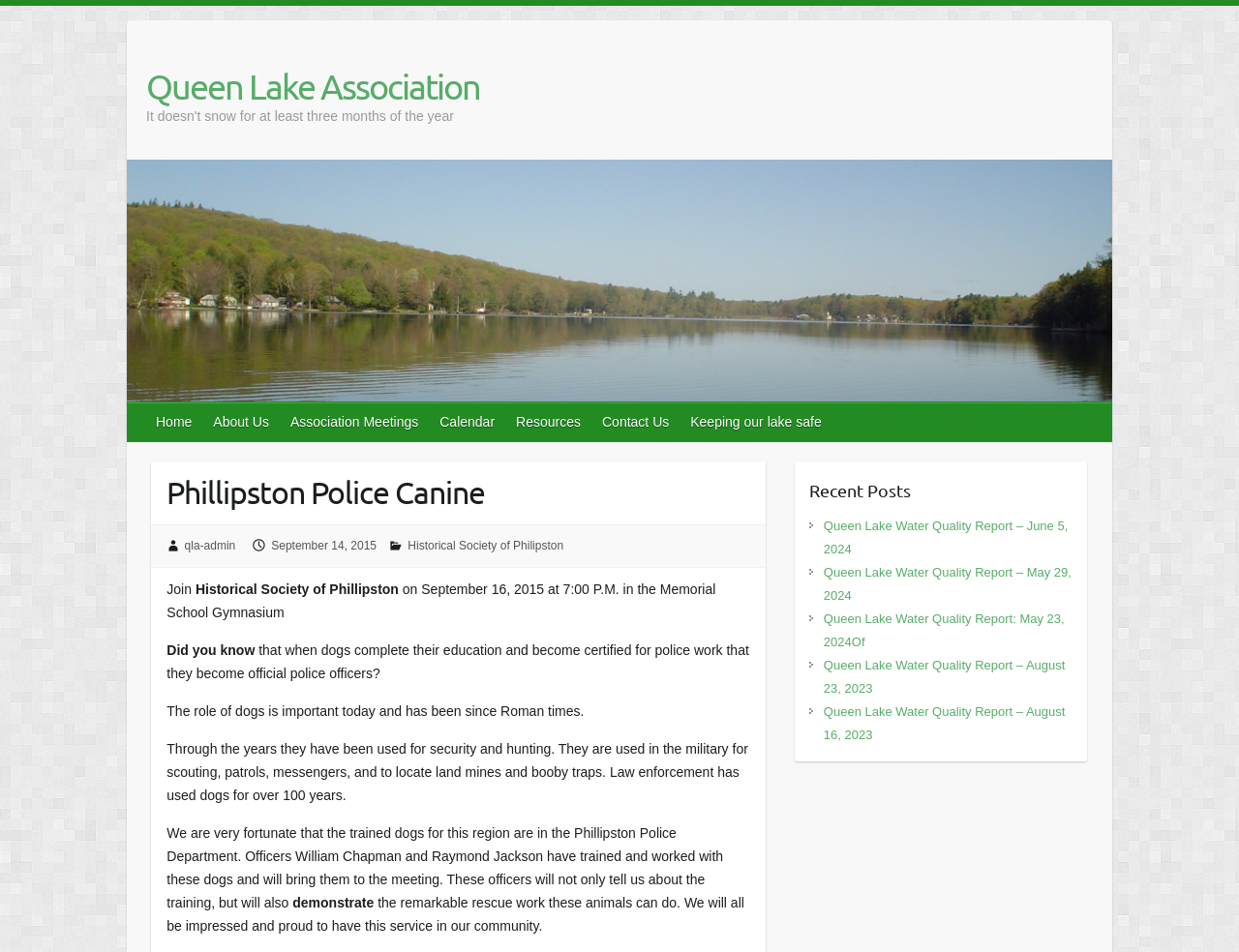Please locate and retrieve the main header text of the webpage.

Queen Lake Association